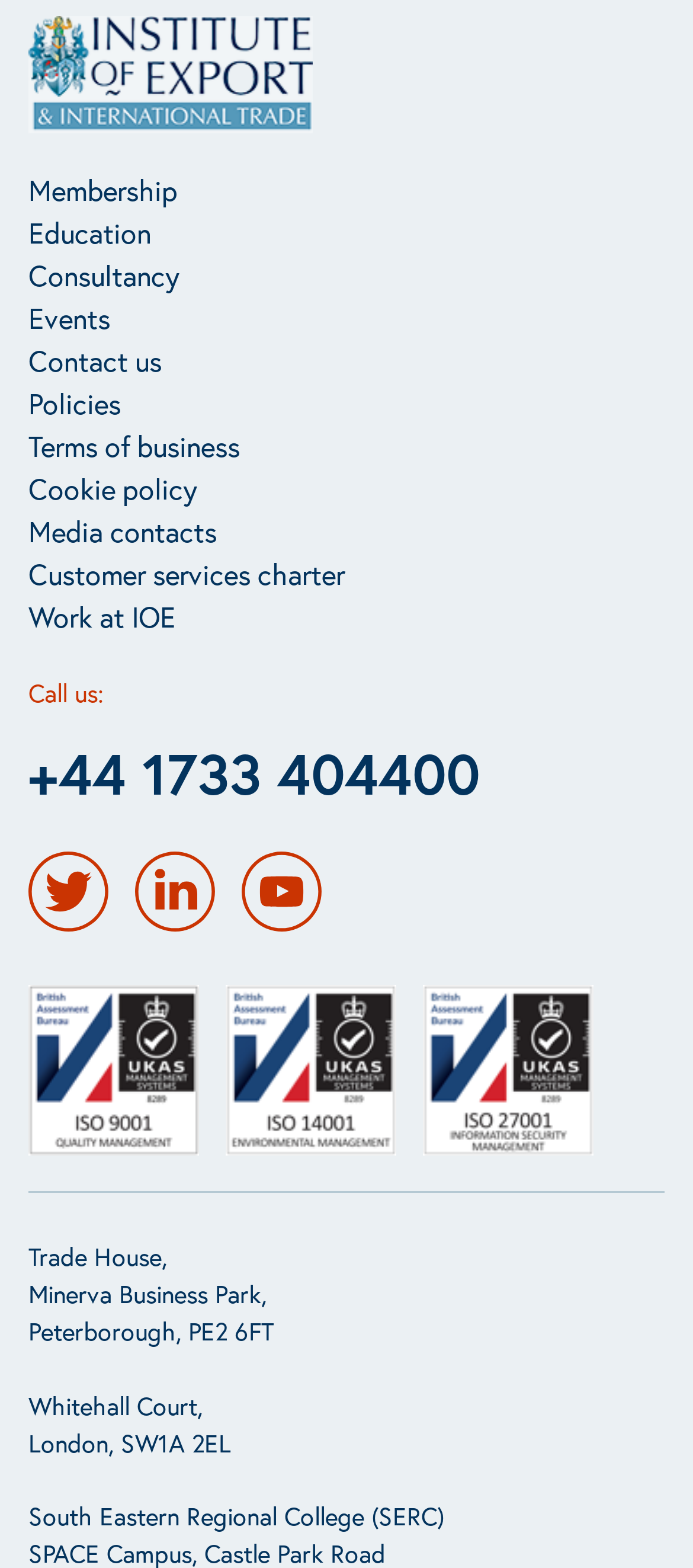Determine the bounding box coordinates for the clickable element to execute this instruction: "Check the Privacy Policy". Provide the coordinates as four float numbers between 0 and 1, i.e., [left, top, right, bottom].

None